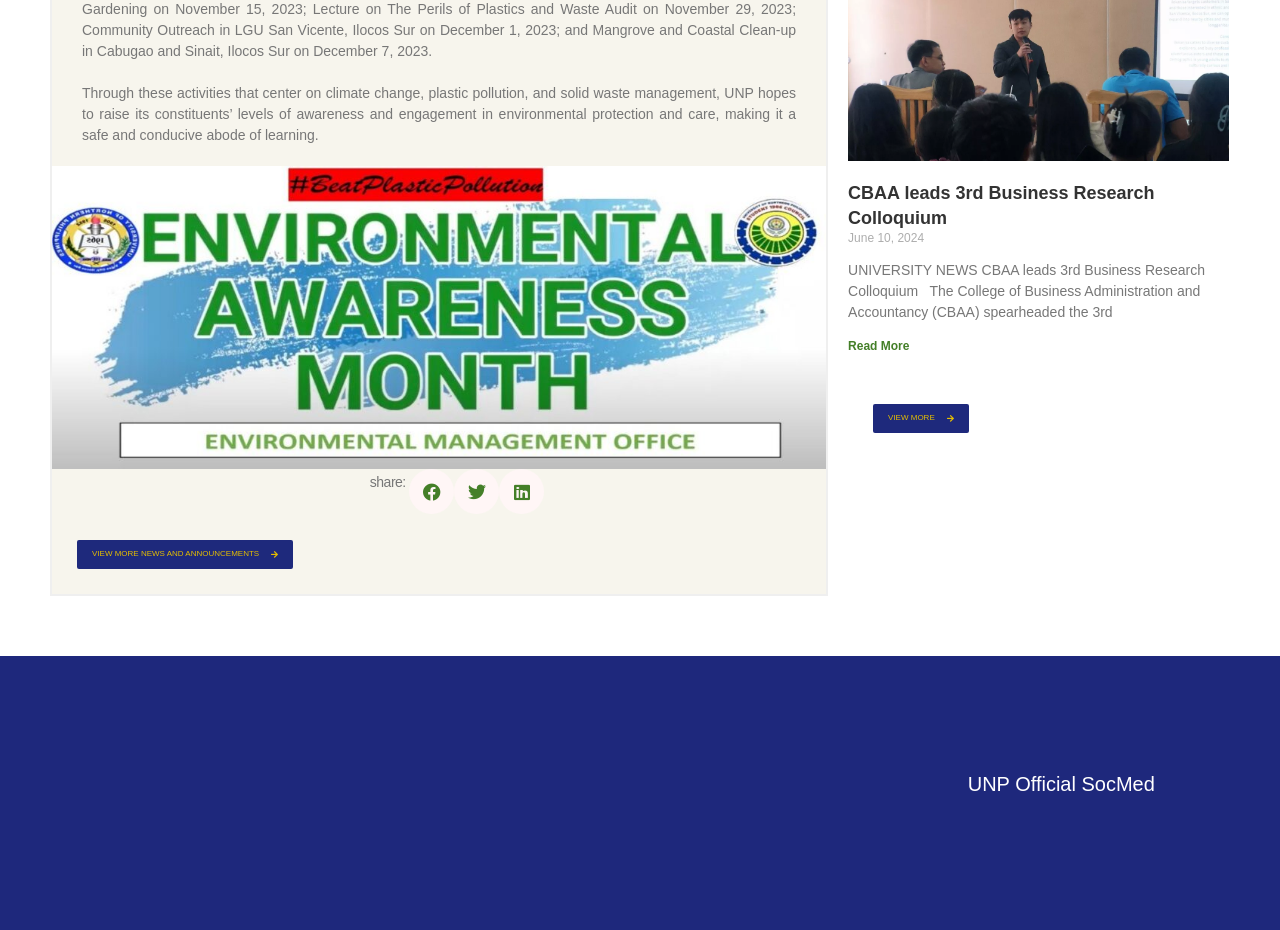Given the element description: "view more", predict the bounding box coordinates of this UI element. The coordinates must be four float numbers between 0 and 1, given as [left, top, right, bottom].

[0.682, 0.434, 0.757, 0.466]